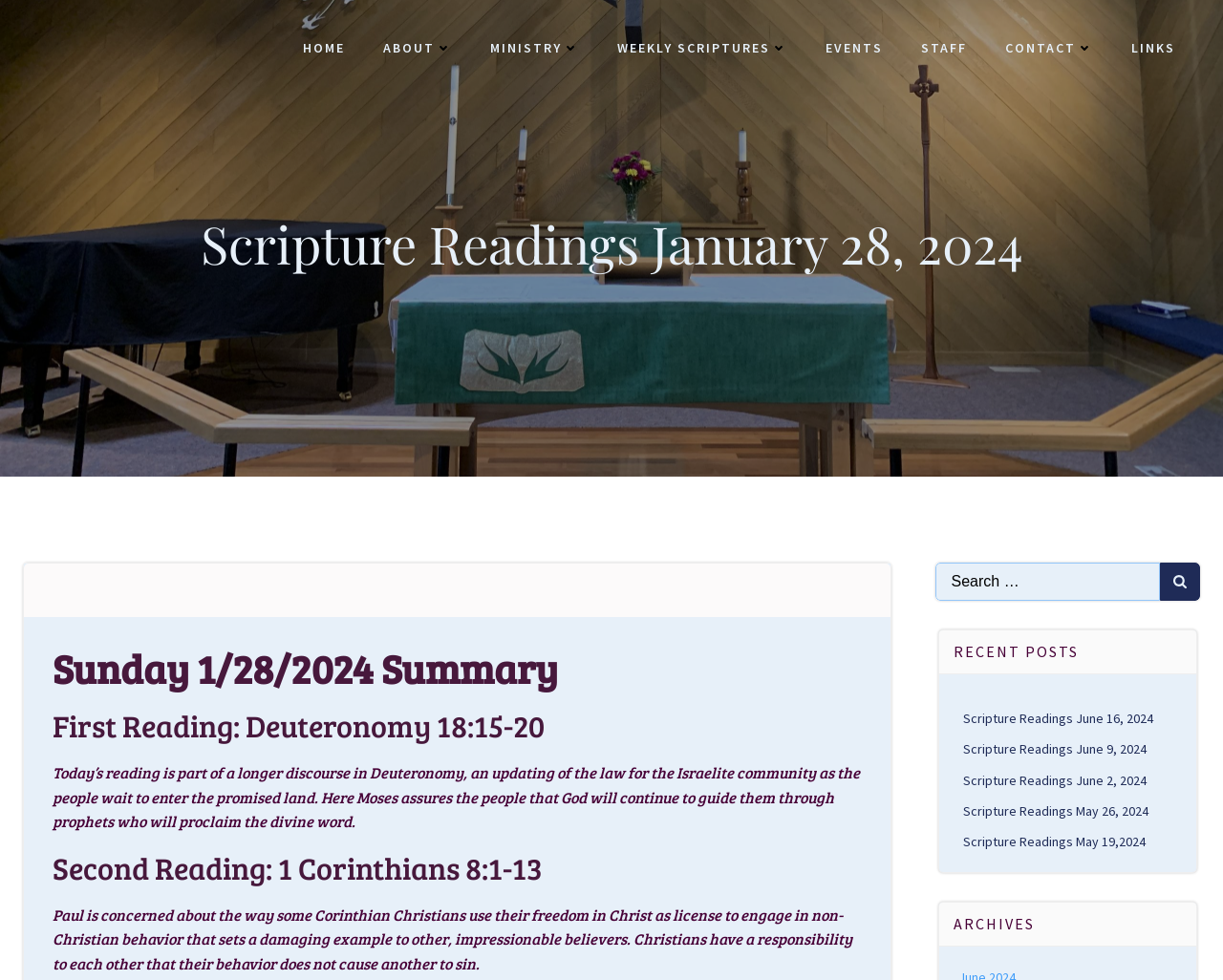Locate the bounding box coordinates of the clickable region to complete the following instruction: "go to home page."

[0.248, 0.039, 0.282, 0.059]